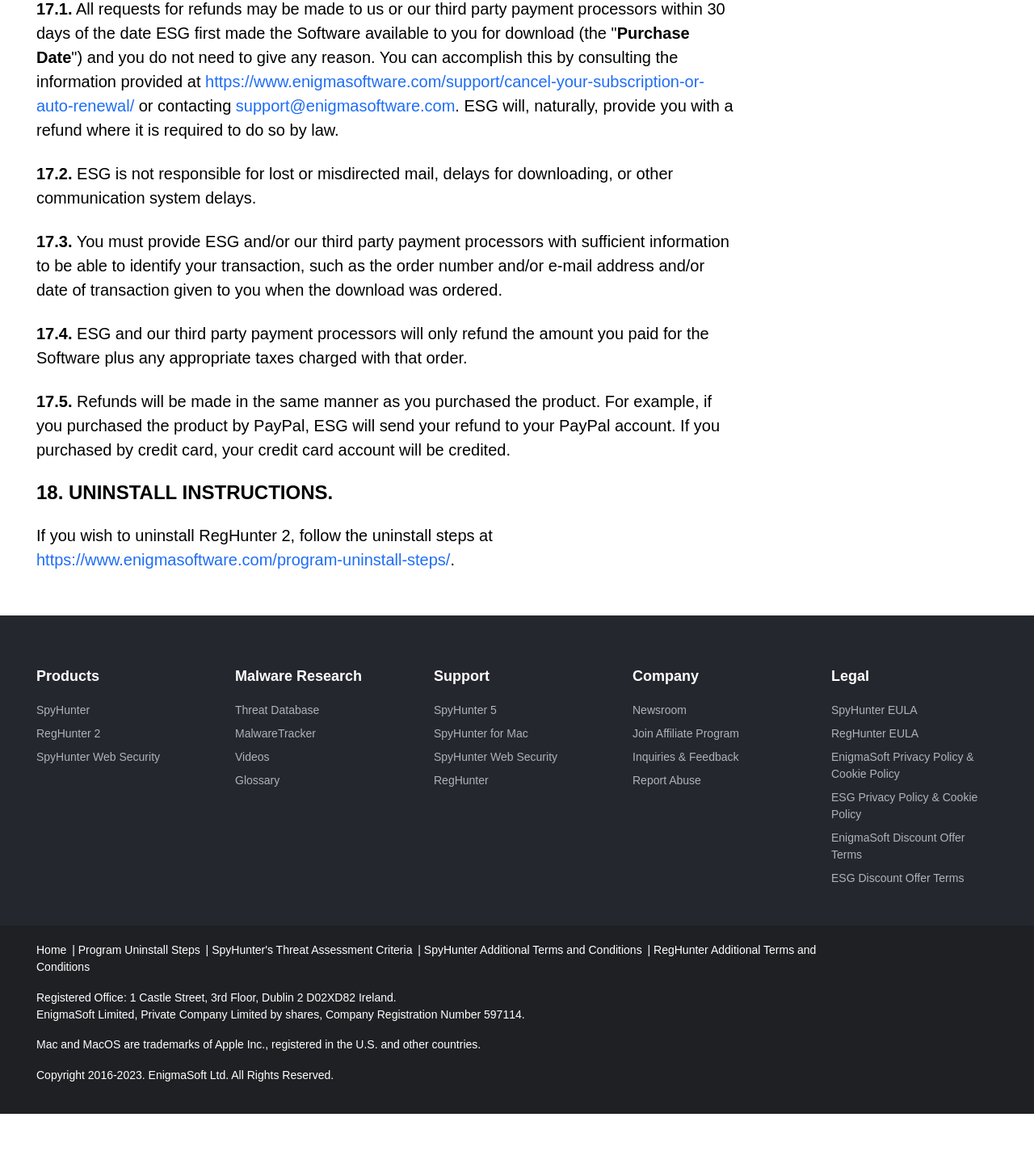Please answer the following question using a single word or phrase: 
What is the purpose of the 'Uninstall Instructions' section?

To provide steps to uninstall RegHunter 2